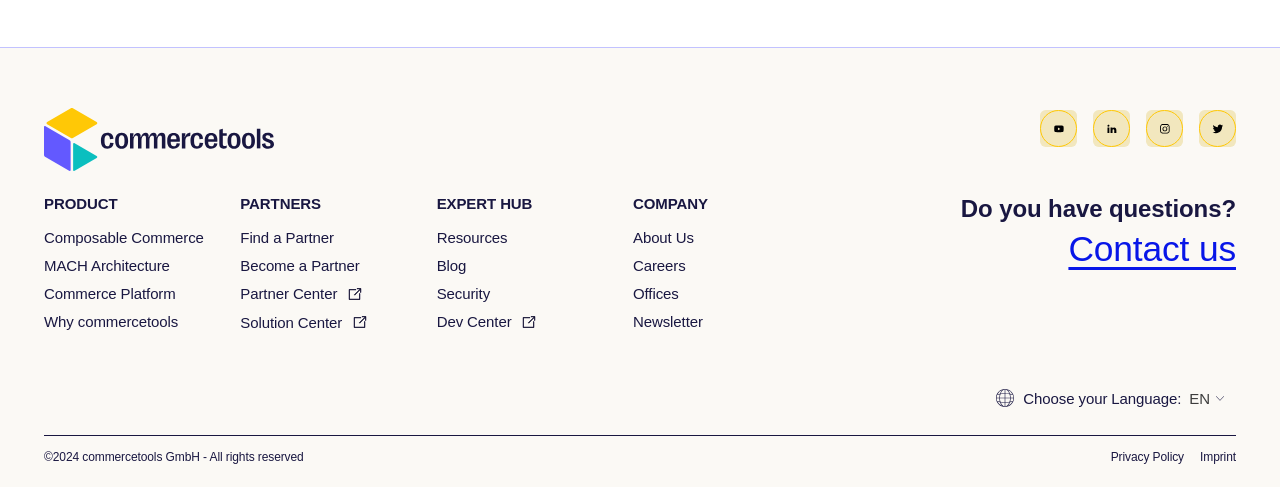Please find the bounding box coordinates of the element that needs to be clicked to perform the following instruction: "Click the 'START HERE' button". The bounding box coordinates should be four float numbers between 0 and 1, represented as [left, top, right, bottom].

None